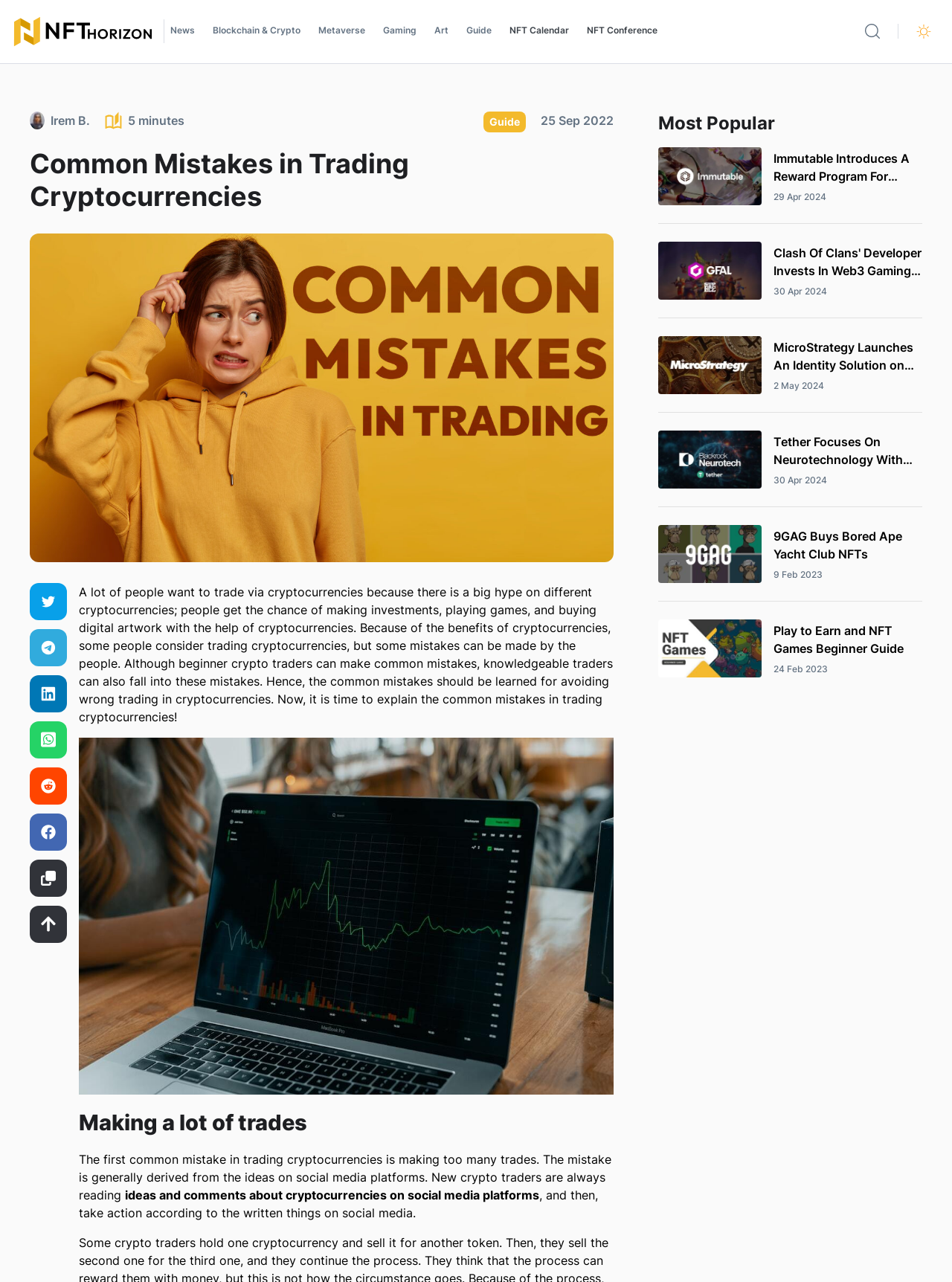Please find the bounding box for the UI component described as follows: "Guide".

[0.508, 0.087, 0.553, 0.103]